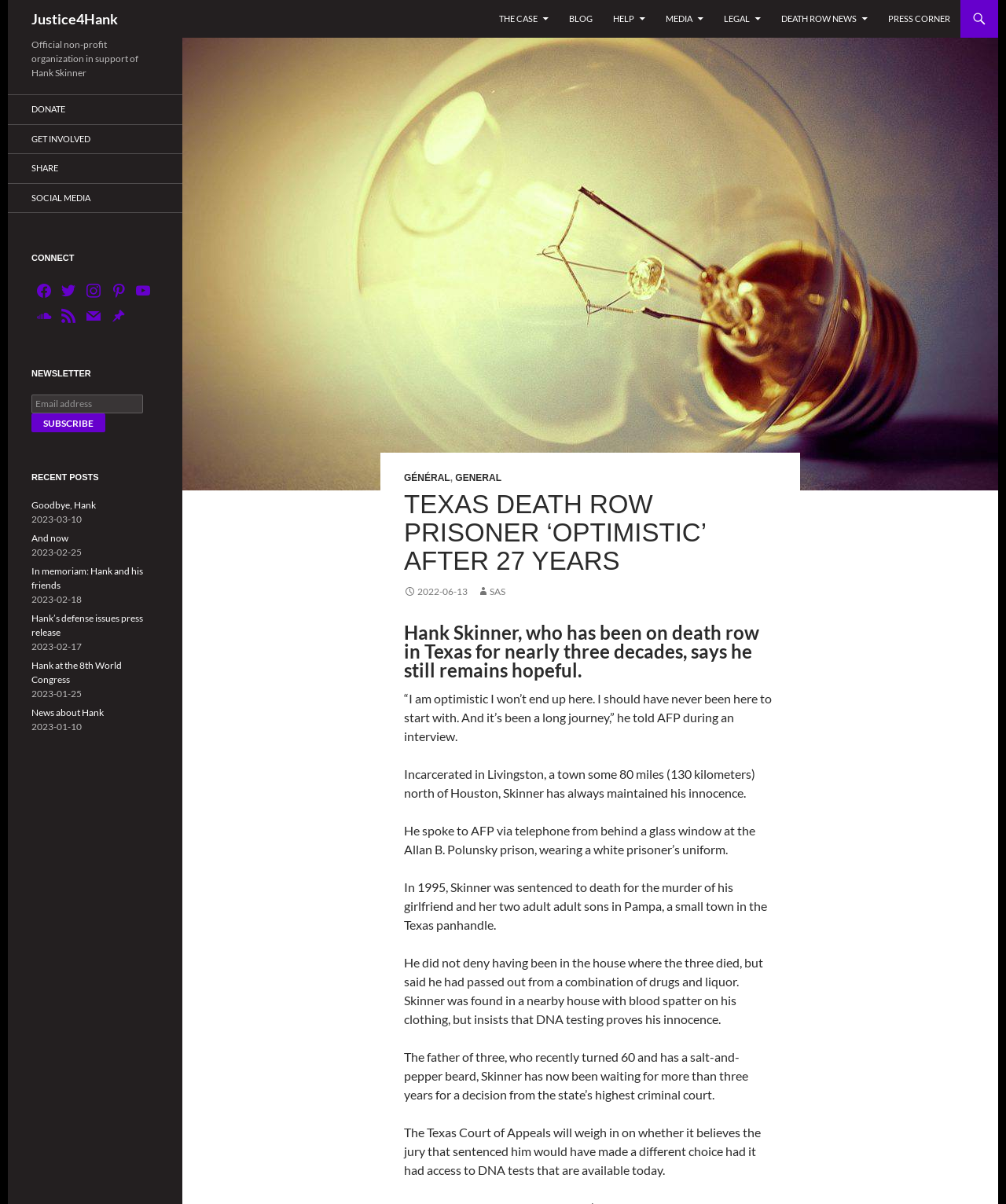Find the bounding box coordinates of the UI element according to this description: "name="EMAIL" placeholder="Email address"".

[0.031, 0.328, 0.142, 0.343]